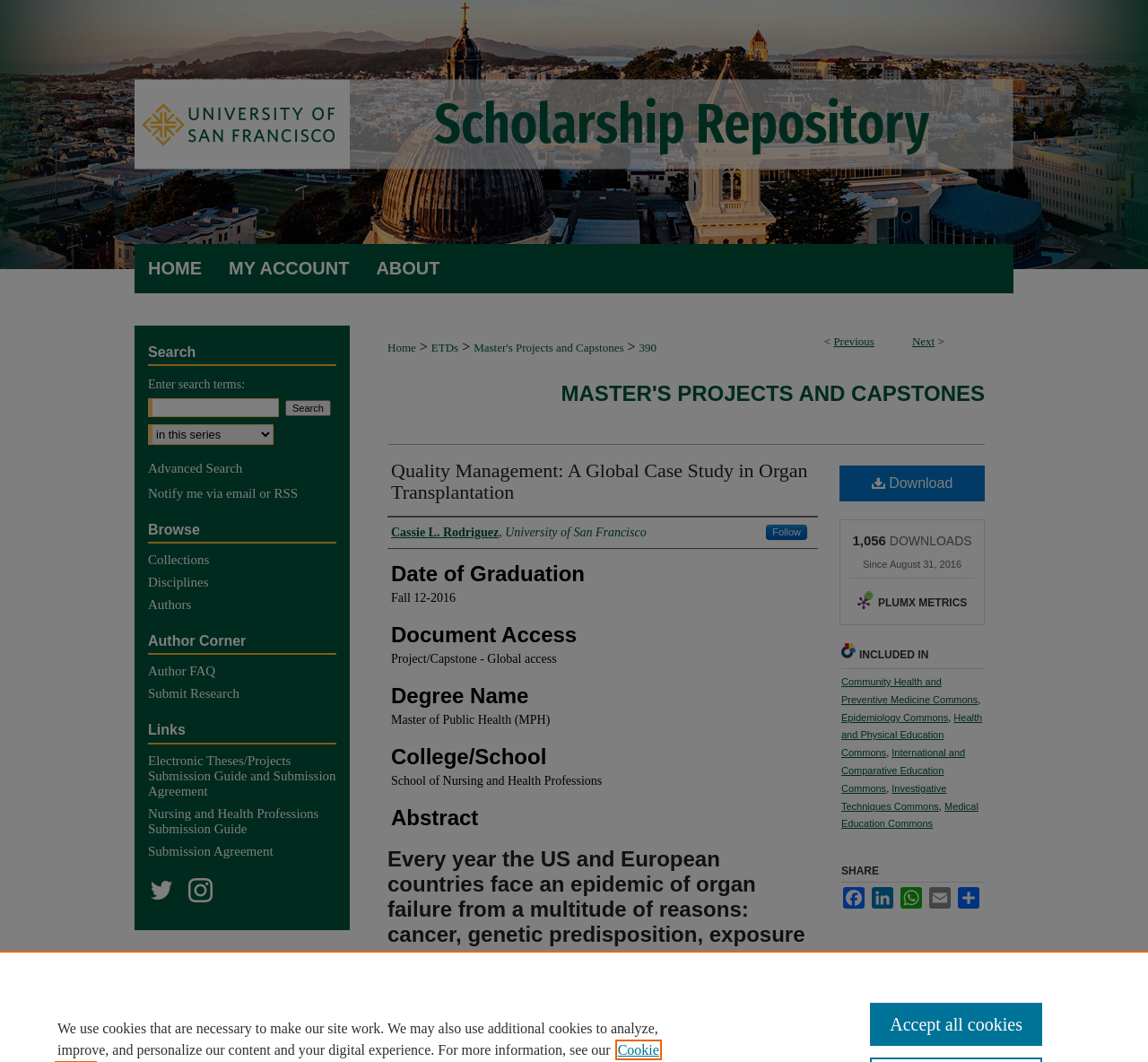Based on the provided description, "Island Images Home", find the bounding box of the corresponding UI element in the screenshot.

None